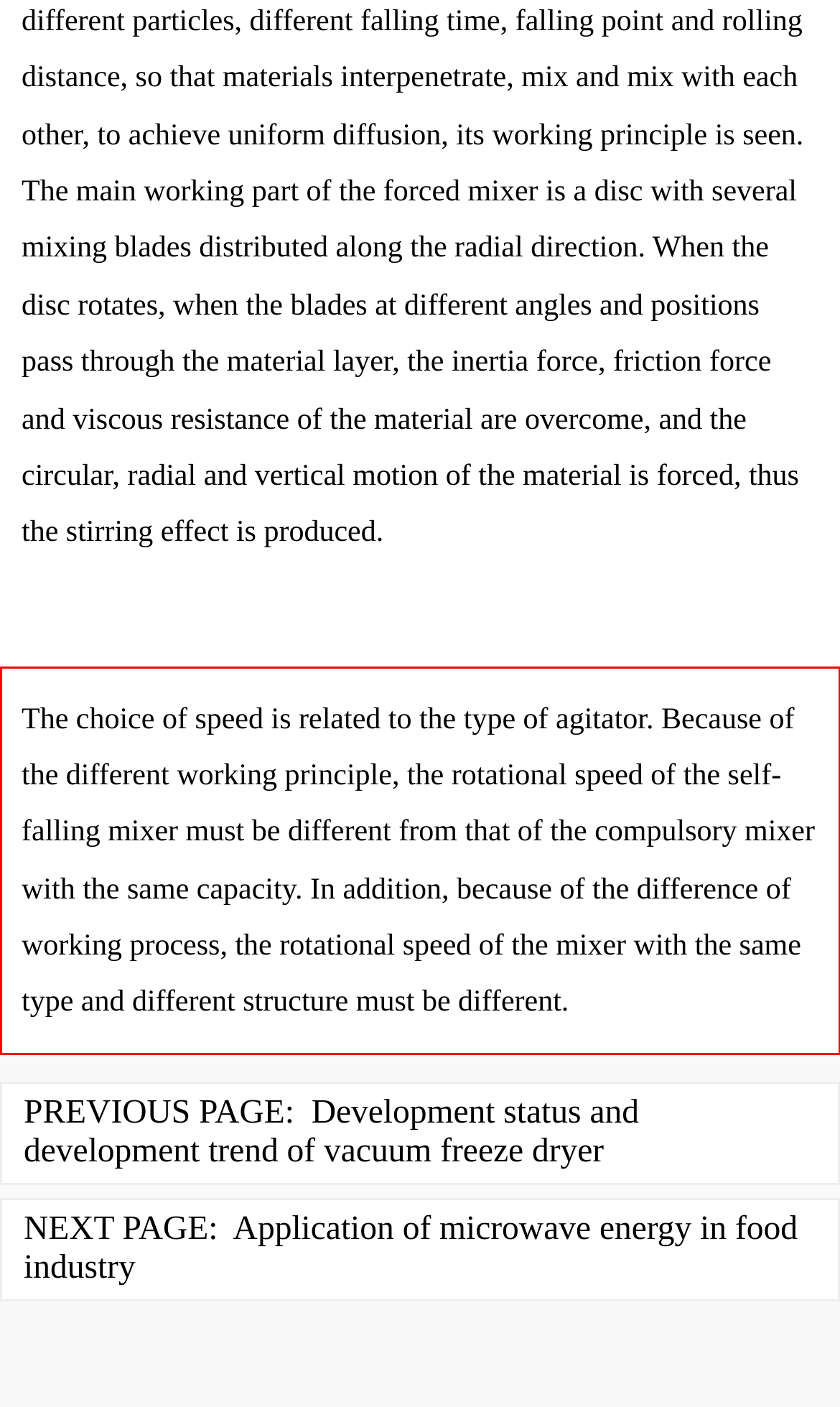Please identify the text within the red rectangular bounding box in the provided webpage screenshot.

The choice of speed is related to the type of agitator. Because of the different working principle, the rotational speed of the self-falling mixer must be different from that of the compulsory mixer with the same capacity. In addition, because of the difference of working process, the rotational speed of the mixer with the same type and different structure must be different.